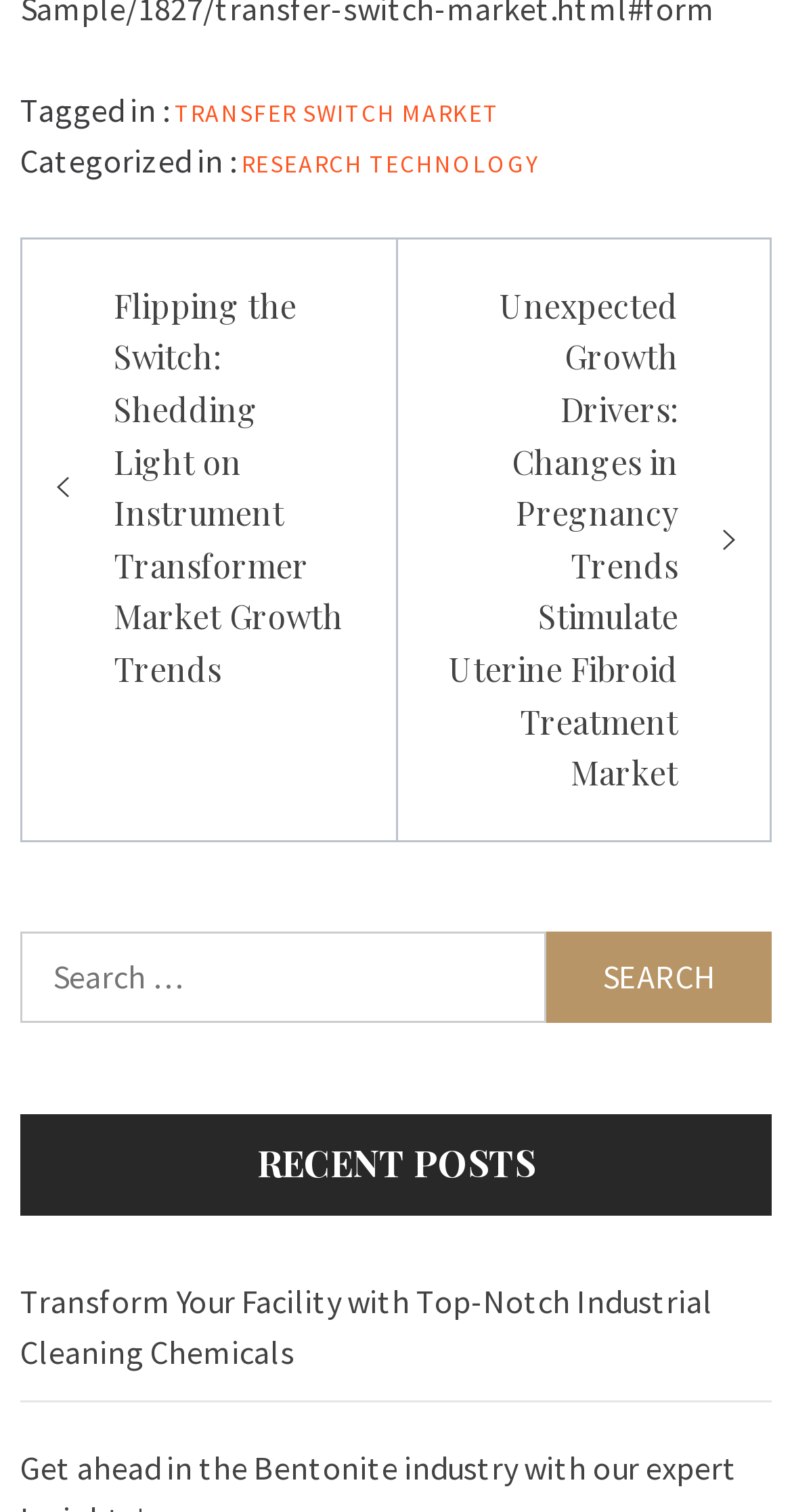Identify the bounding box coordinates of the area you need to click to perform the following instruction: "Navigate to research category".

[0.305, 0.098, 0.459, 0.118]